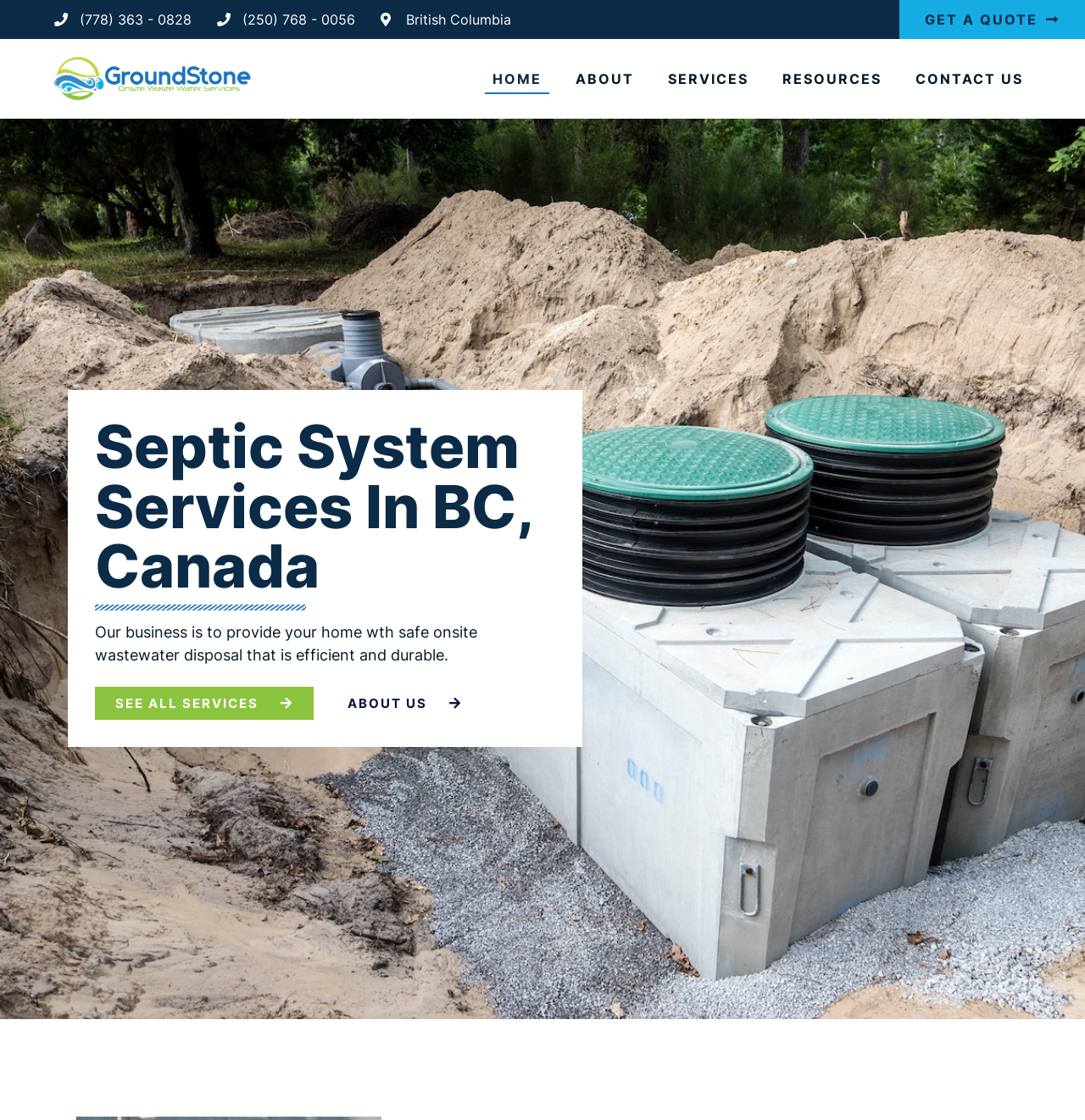Can you show the bounding box coordinates of the region to click on to complete the task described in the instruction: "Call the phone number"?

[0.05, 0.008, 0.177, 0.026]